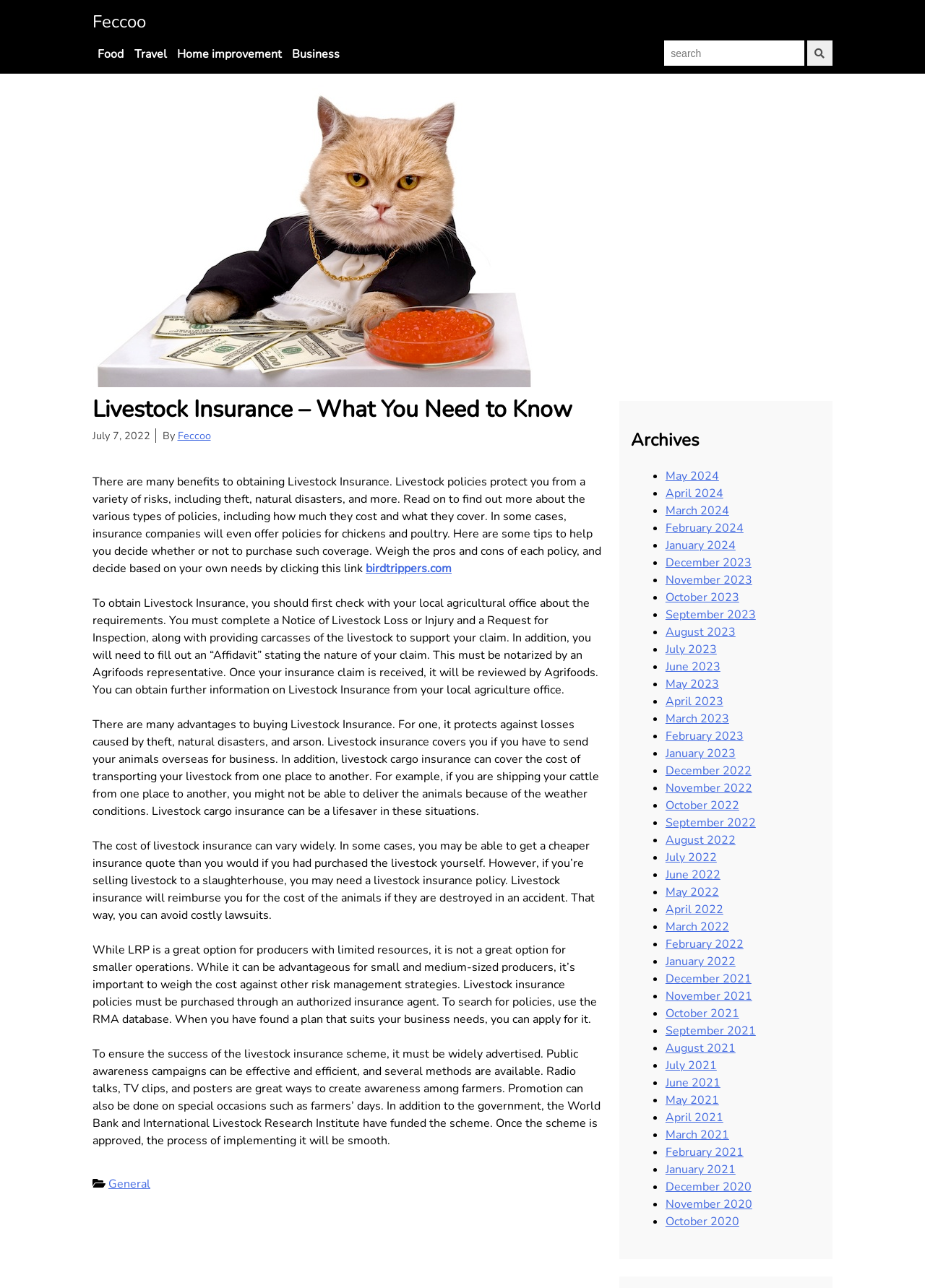Show the bounding box coordinates of the element that should be clicked to complete the task: "Read the article".

[0.1, 0.305, 0.652, 0.926]